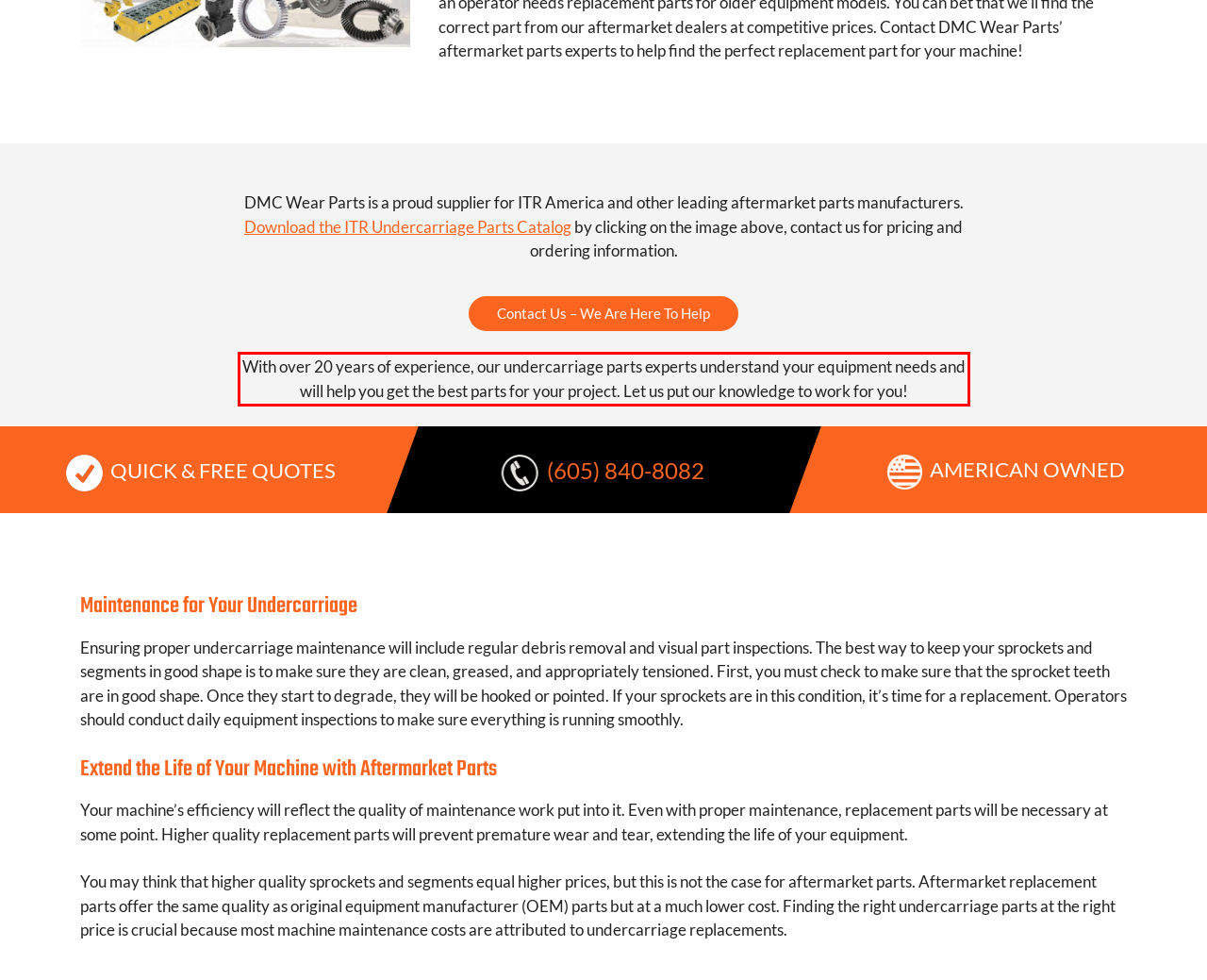Please use OCR to extract the text content from the red bounding box in the provided webpage screenshot.

With over 20 years of experience, our undercarriage parts experts understand your equipment needs and will help you get the best parts for your project. Let us put our knowledge to work for you!